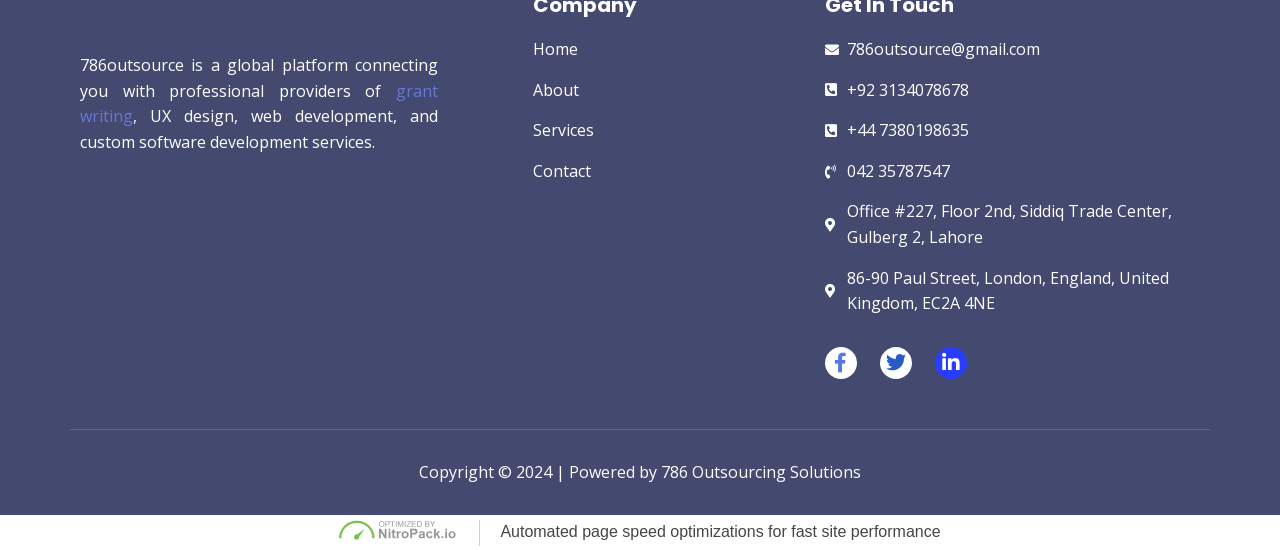Find the bounding box coordinates of the area to click in order to follow the instruction: "Click on the 'Contact' link".

[0.416, 0.289, 0.629, 0.335]